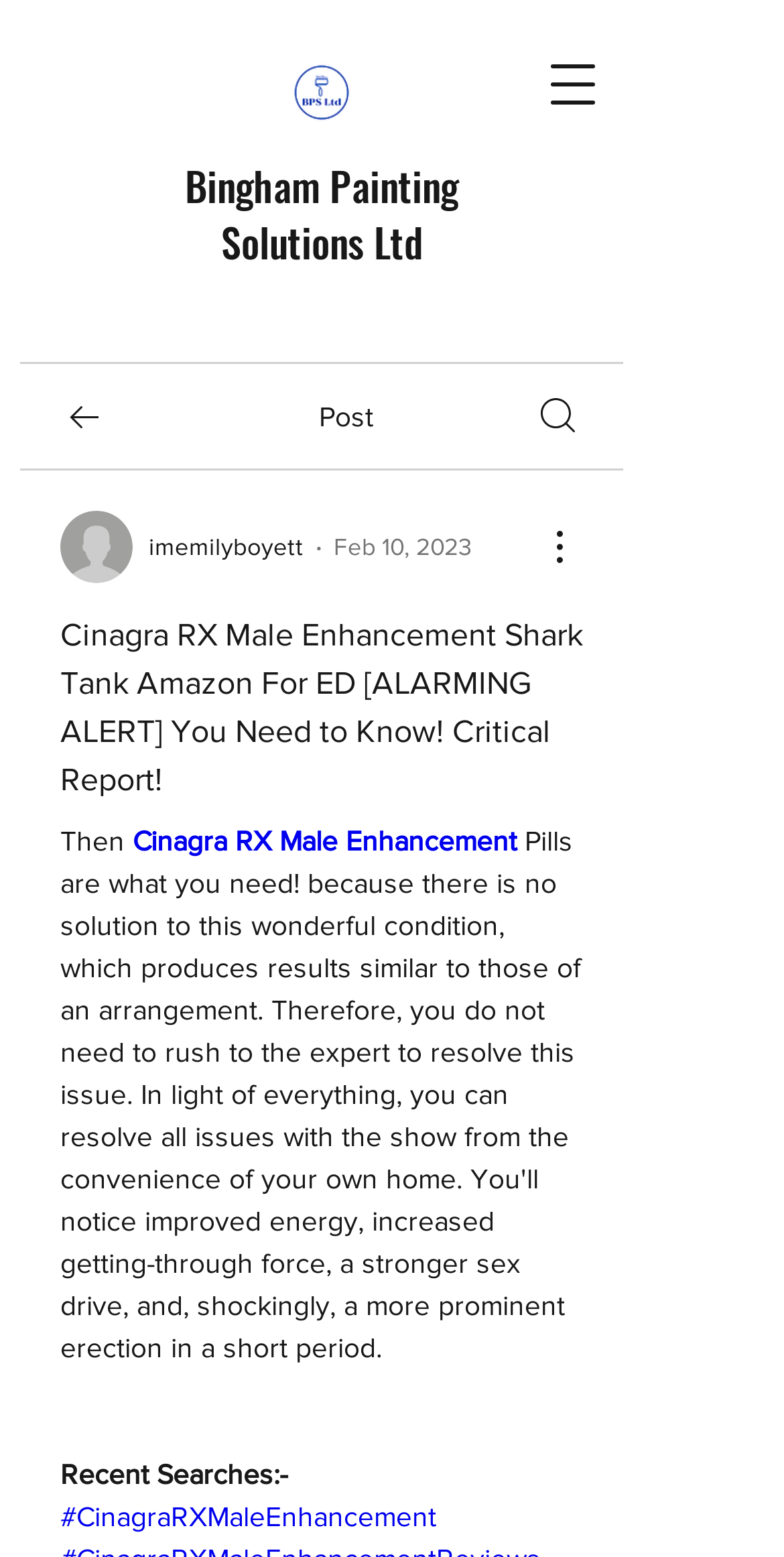Could you specify the bounding box coordinates for the clickable section to complete the following instruction: "Read more about Cinagra RX Male Enhancement"?

[0.169, 0.53, 0.659, 0.551]